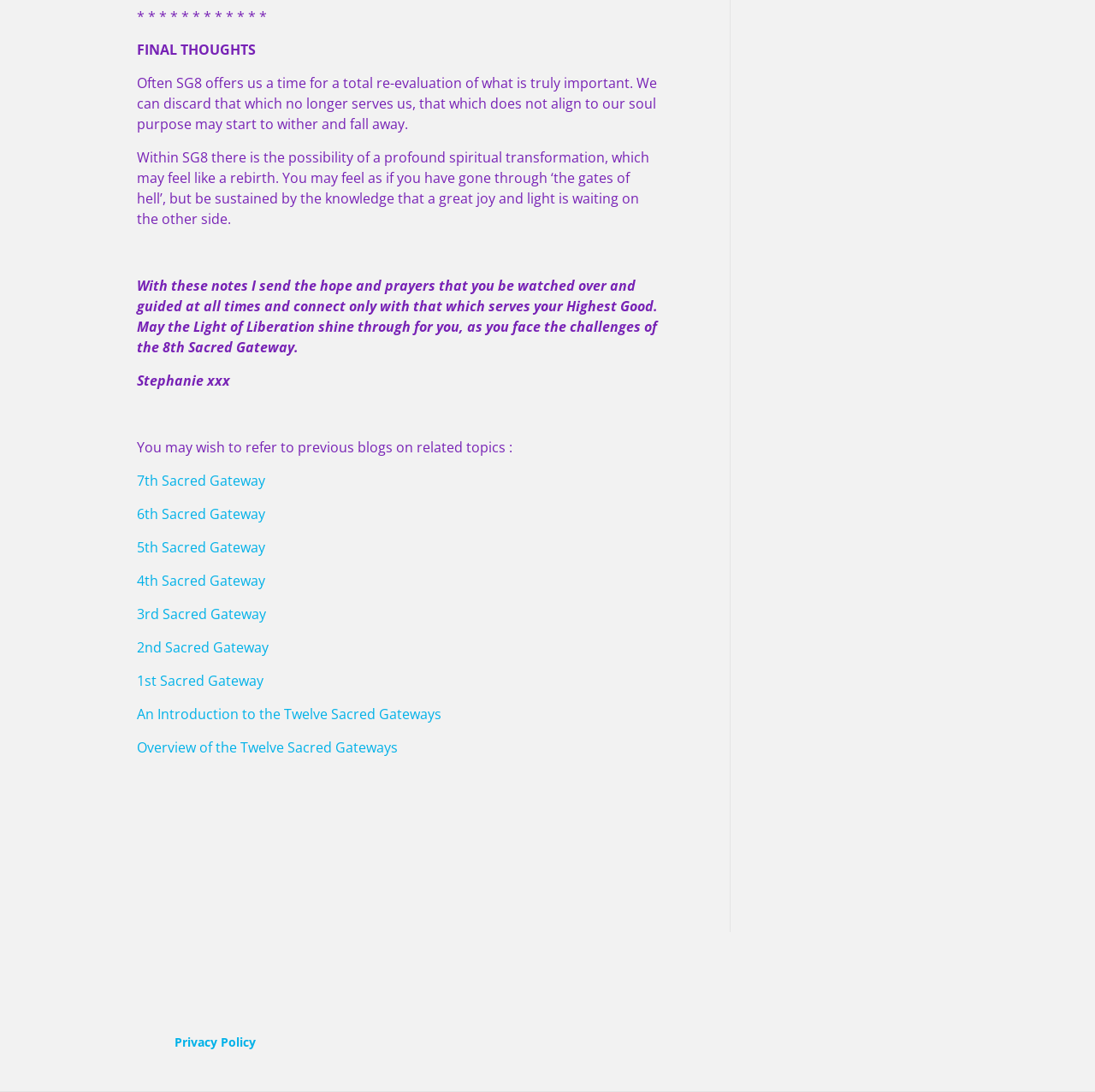Based on the element description, predict the bounding box coordinates (top-left x, top-left y, bottom-right x, bottom-right y) for the UI element in the screenshot: 1st Sacred Gateway

[0.125, 0.615, 0.241, 0.632]